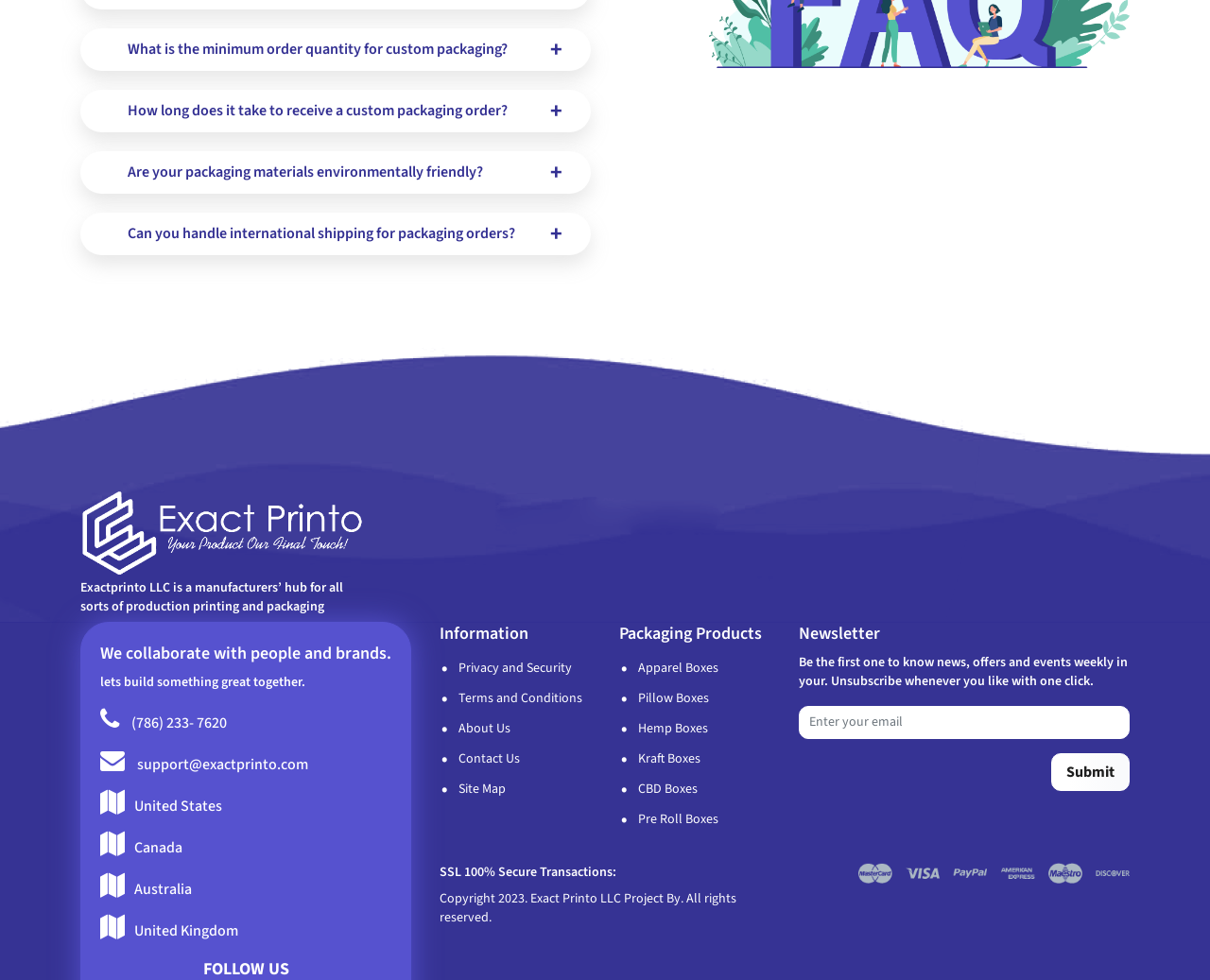Can you find the bounding box coordinates for the element to click on to achieve the instruction: "Submit your email to receive newsletters"?

[0.869, 0.768, 0.934, 0.807]